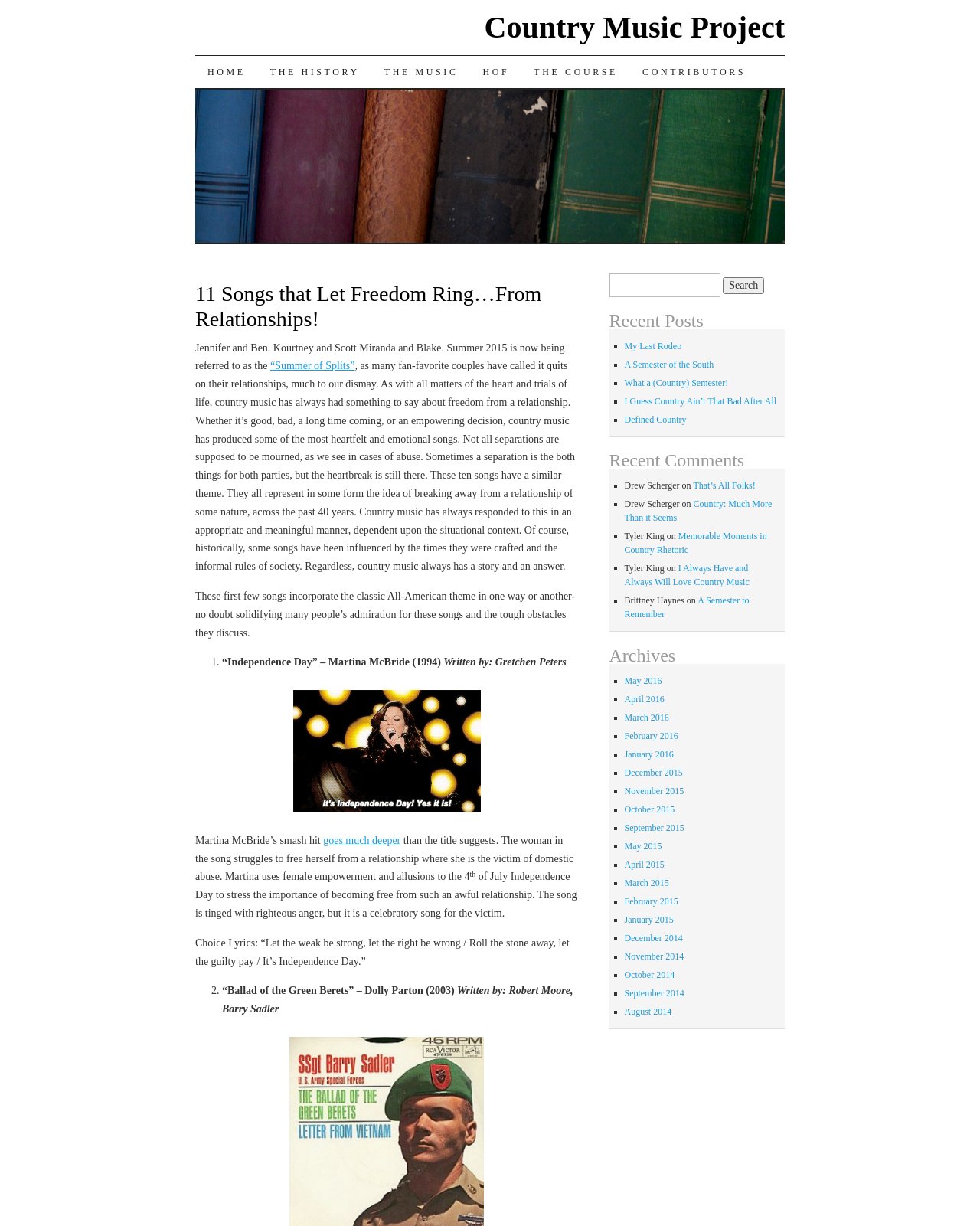Can you look at the image and give a comprehensive answer to the question:
What is the theme of the songs listed in this article?

The article discusses 11 songs that have a common theme of breaking free from relationships, with a focus on country music. The songs are listed with their titles, artists, and a brief description of their lyrics and meaning.